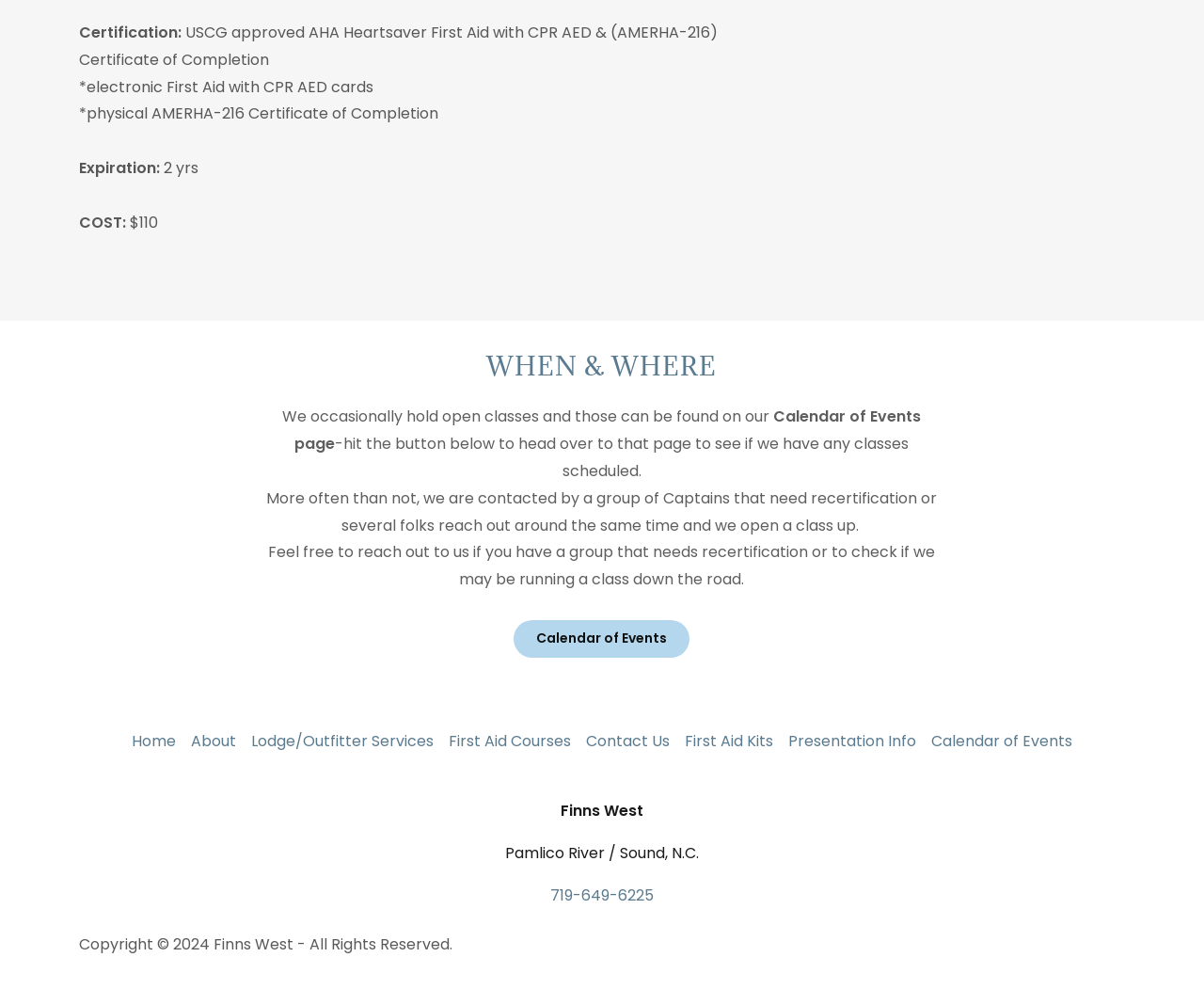Find the bounding box coordinates for the area you need to click to carry out the instruction: "Click the 'Home' button". The coordinates should be four float numbers between 0 and 1, indicated as [left, top, right, bottom].

[0.103, 0.73, 0.152, 0.769]